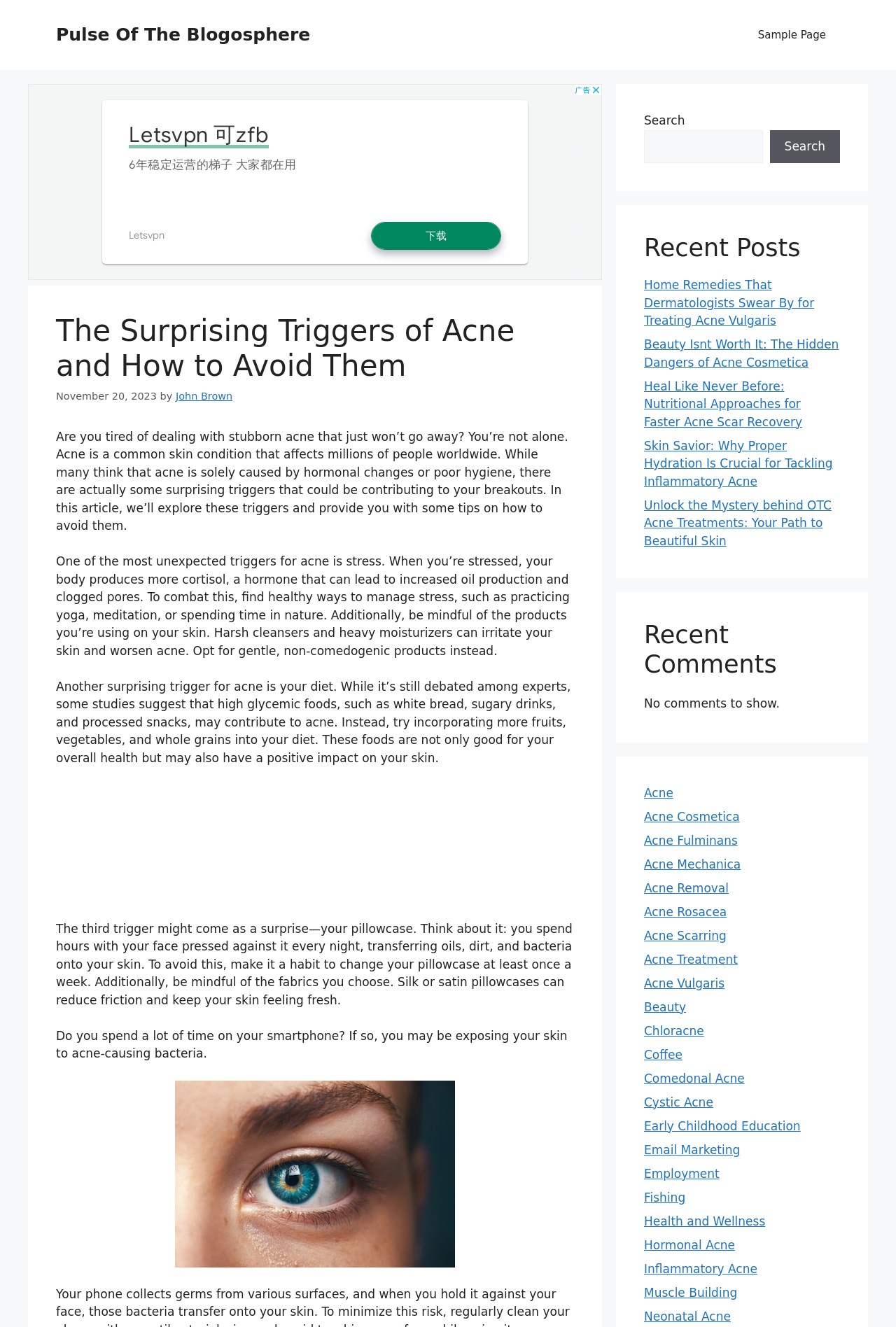How many images are in the article?
Refer to the screenshot and respond with a concise word or phrase.

1